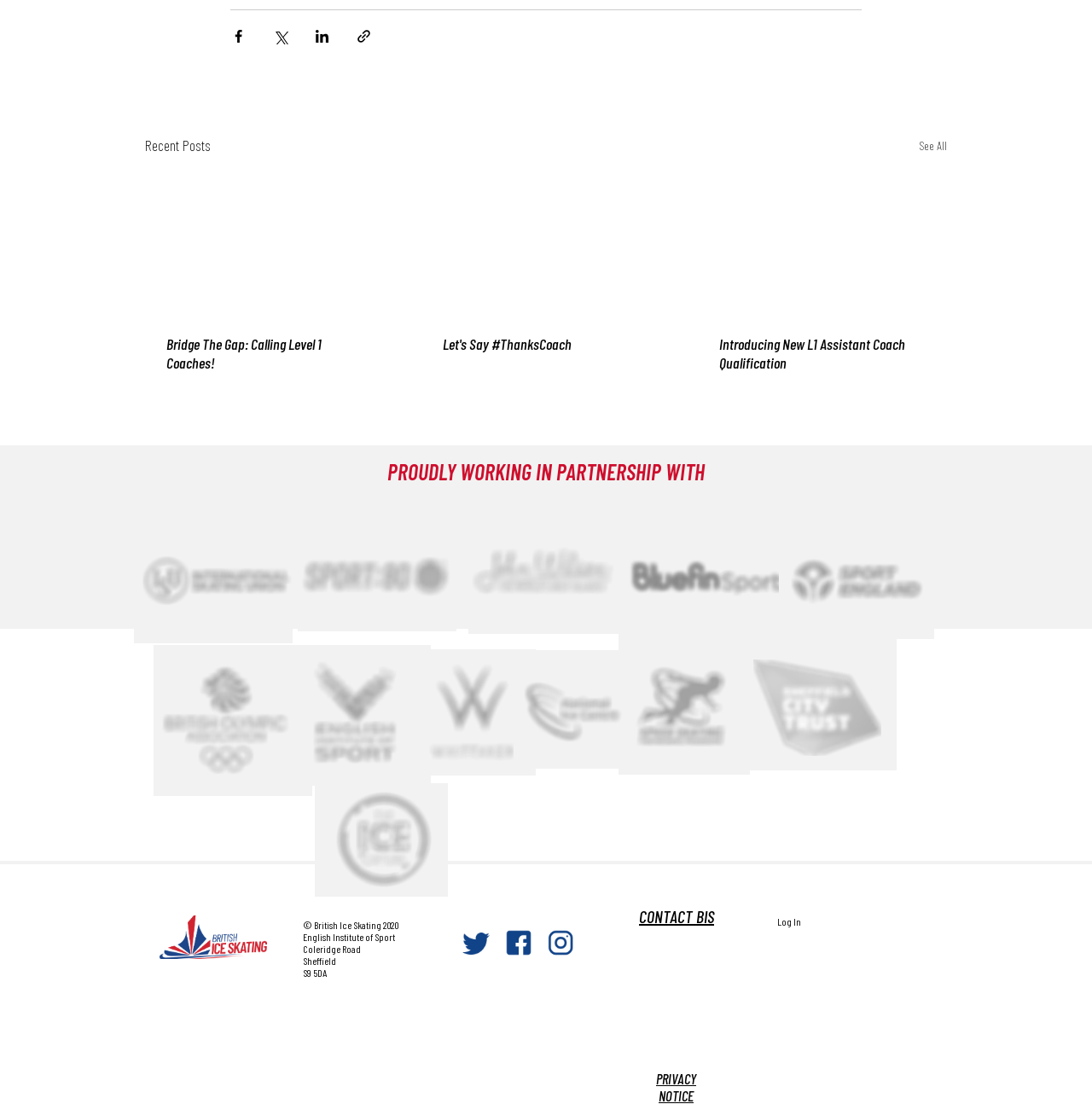How many social media links are there?
By examining the image, provide a one-word or phrase answer.

4